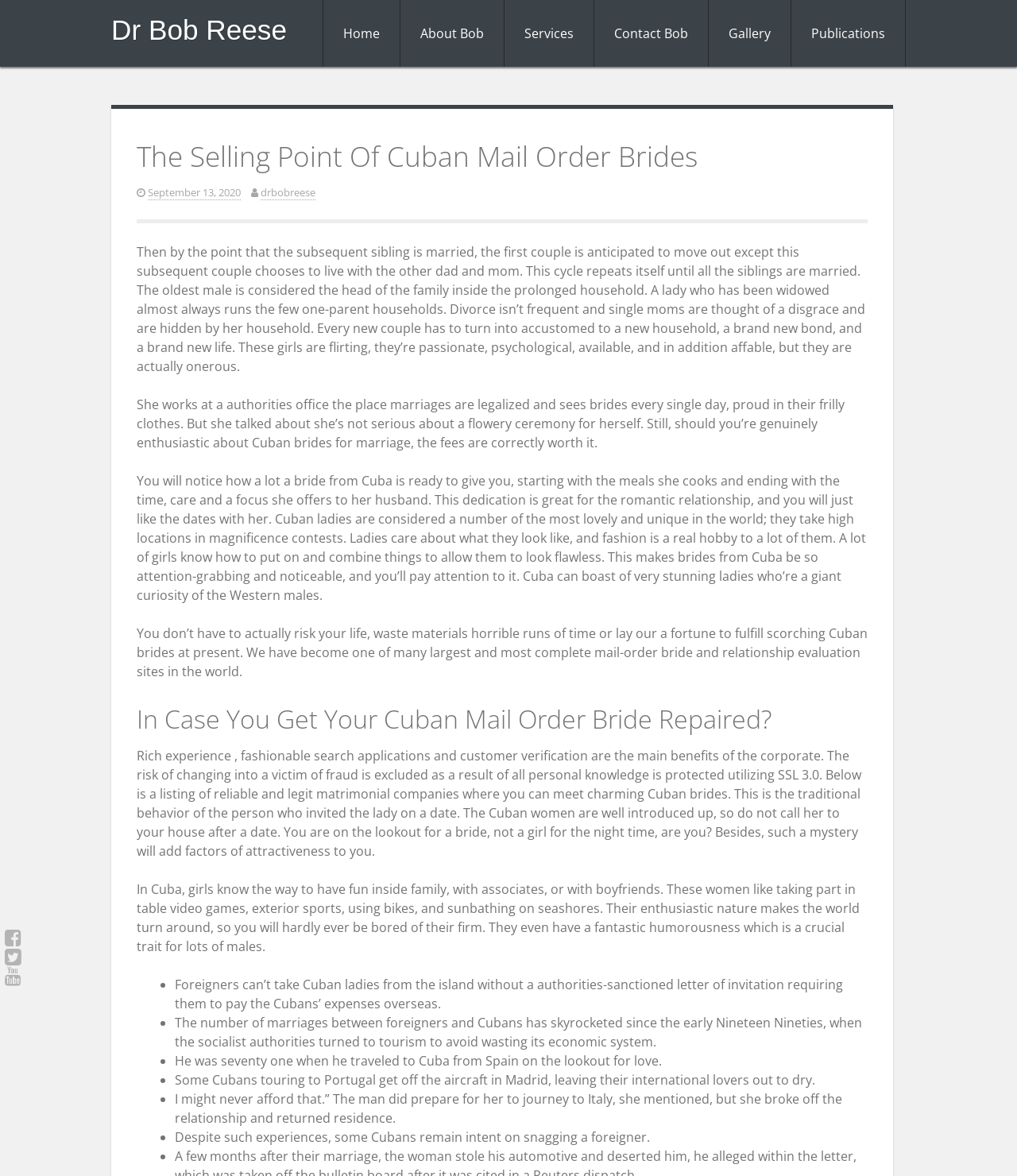What is the role of the woman mentioned in the text?
Refer to the image and provide a one-word or short phrase answer.

Government office worker